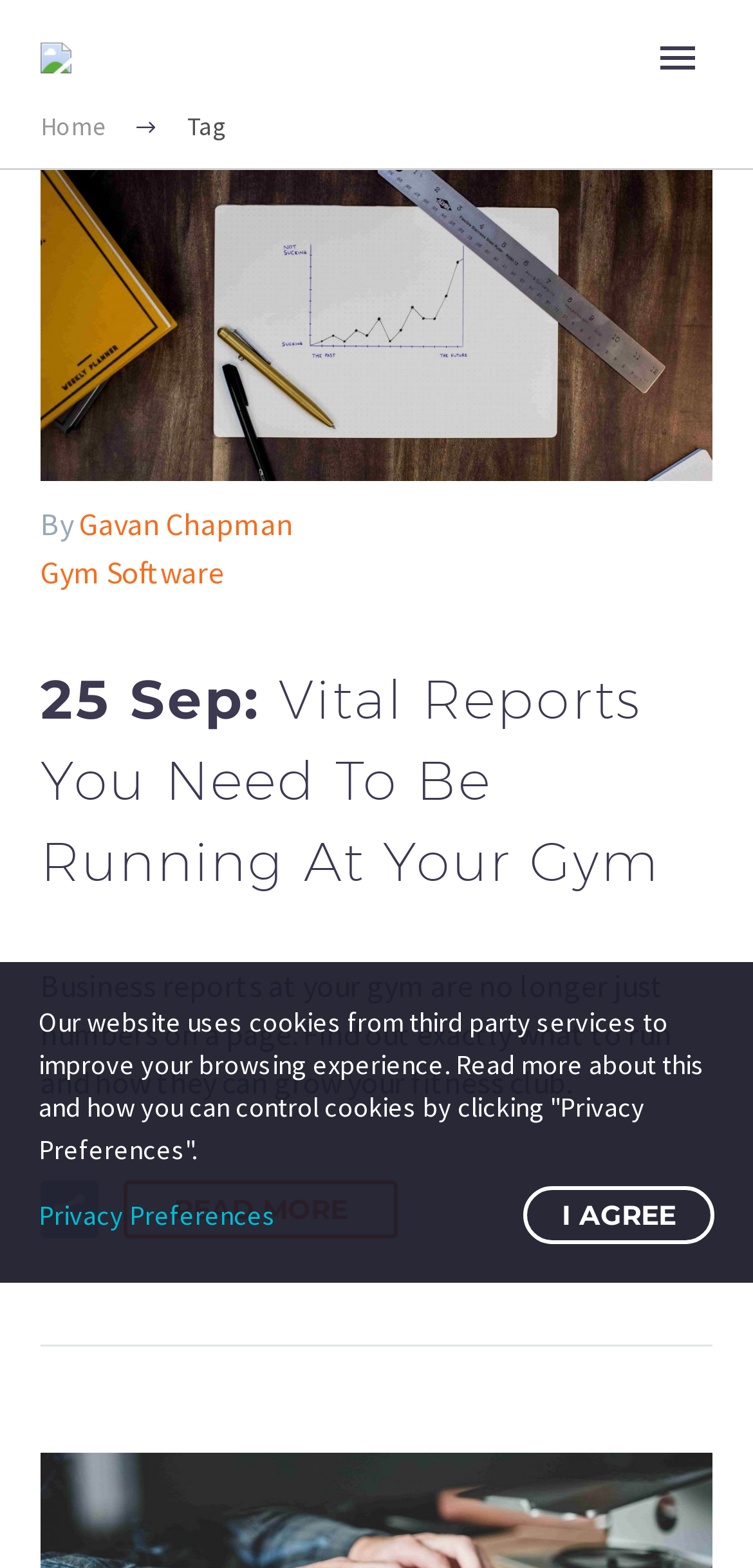Who wrote the first article?
Refer to the image and provide a detailed answer to the question.

I looked at the article section and found the author's name, 'Gavan Chapman', next to the 'By' label.